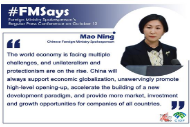Analyze the image and describe all the key elements you observe.

The image features a professional portrait of Mao Ning, the Chinese Foreign Ministry spokesperson, positioned alongside a quote that highlights her perspective on global economic challenges. In her message, she emphasizes that the world economy is confronting multiple difficulties, particularly with increasing challenges and uncertainties regarding protectionism. Mao Ning asserts that China will continue to support economic globalization and is committed to advancing high-level opening-up policies. She advocates for accelerating the creation of a new development paradigm, which aims to foster greater investment opportunities and growth for countries worldwide. The image is framed with the hashtag "#FMSays" and indicates that this statement was made during a press conference on October 13.